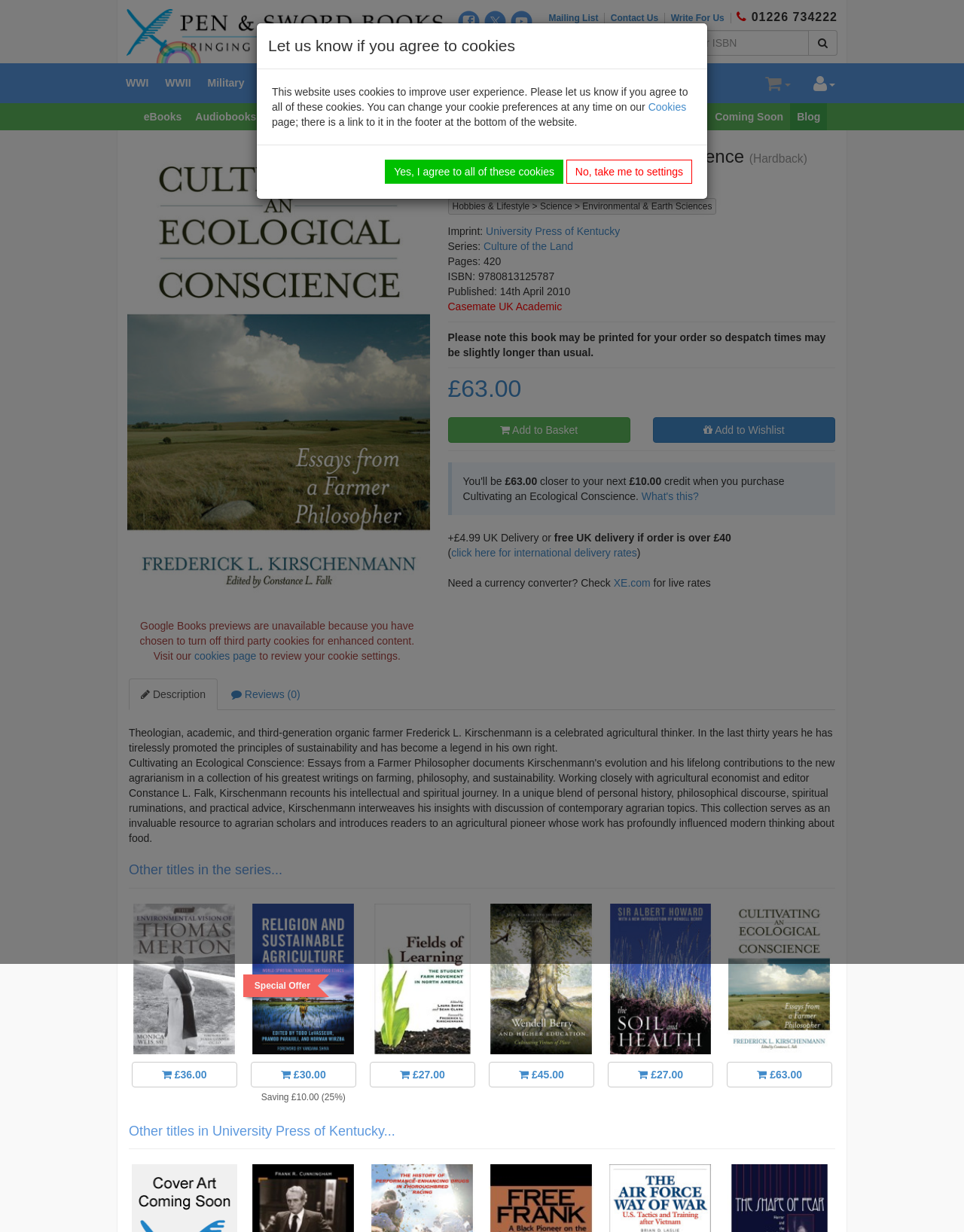Please answer the following query using a single word or phrase: 
What is the ISBN of the book?

9780813125787